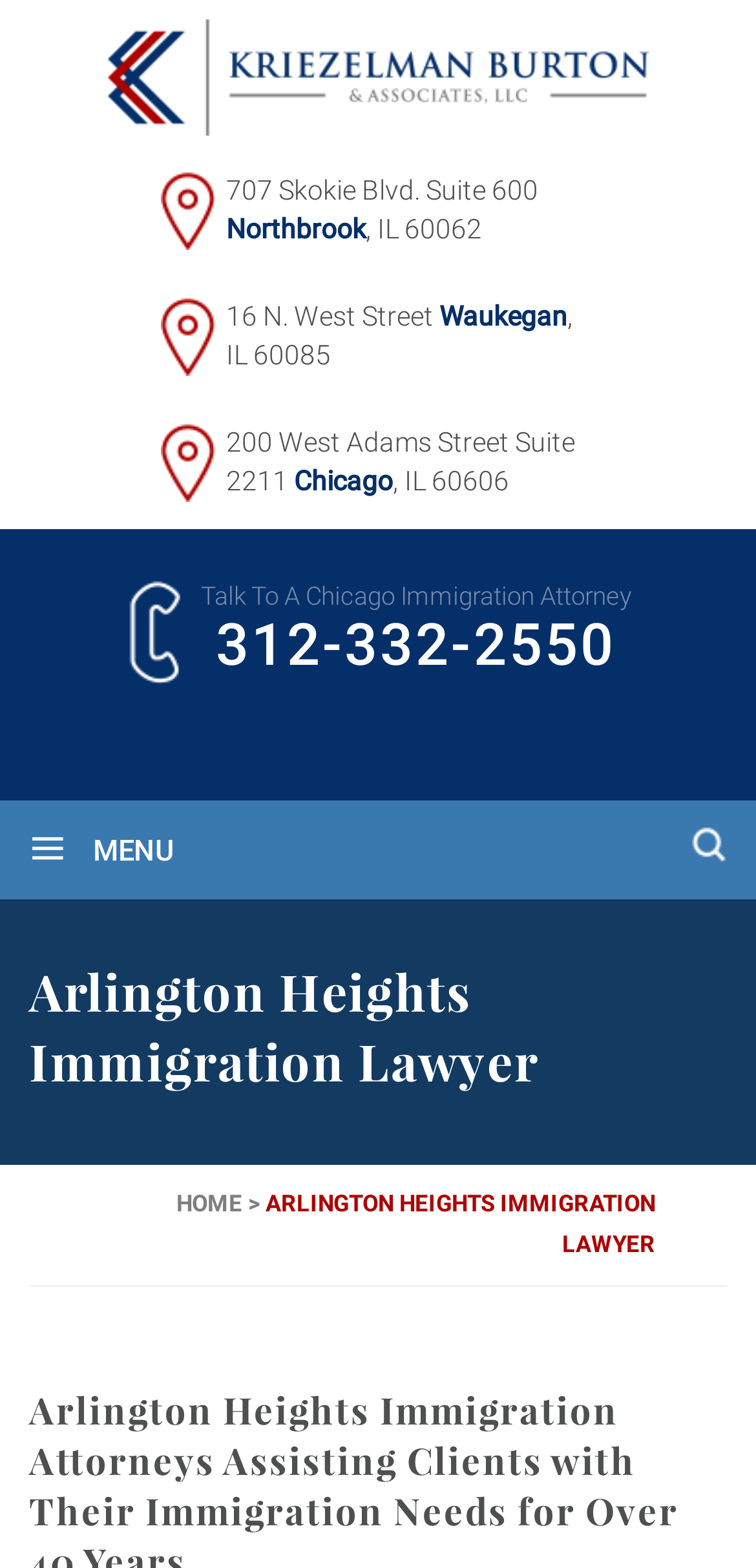What is the text above the phone number?
Use the screenshot to answer the question with a single word or phrase.

Talk To A Chicago Immigration Attorney